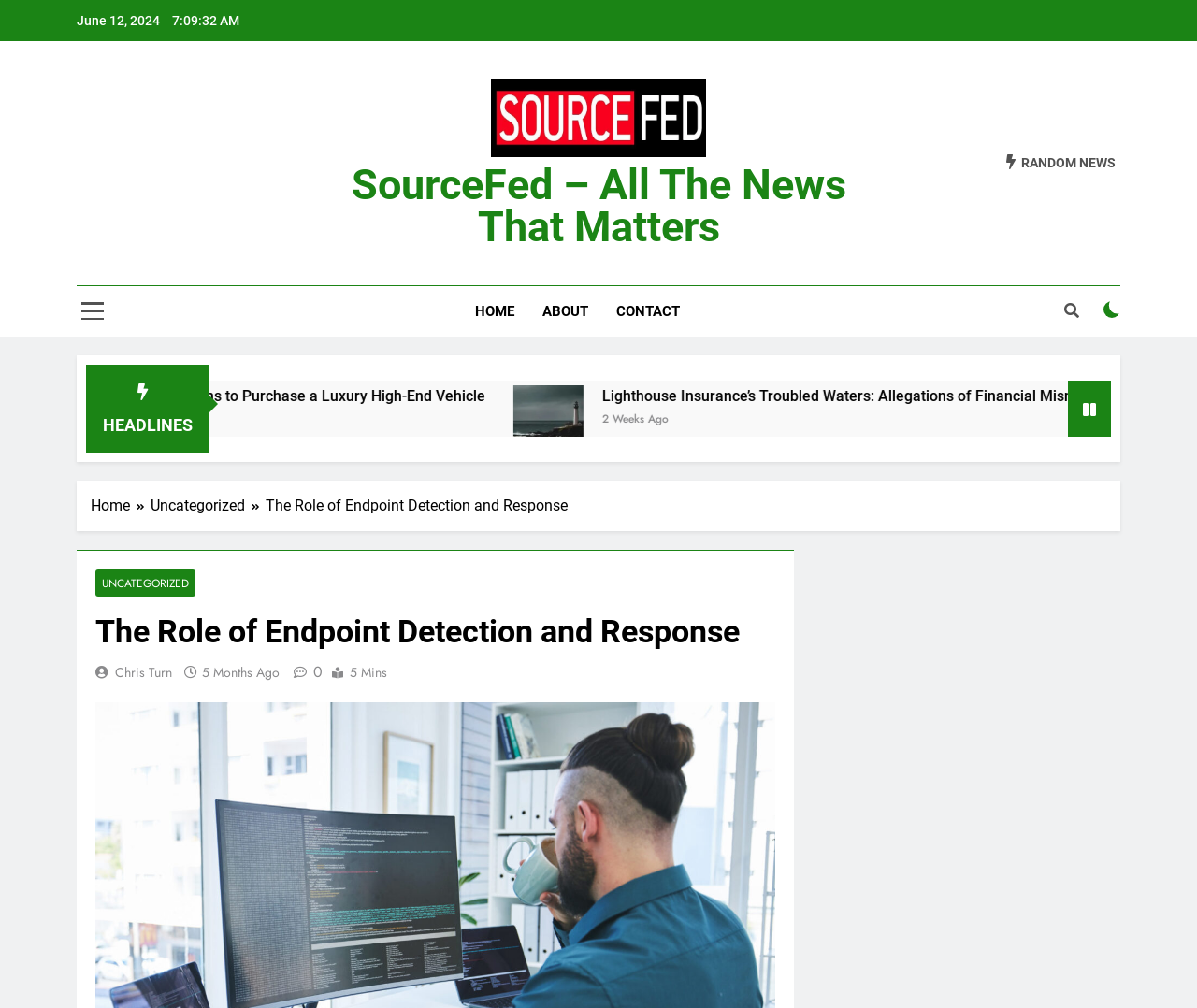Locate the bounding box coordinates of the area where you should click to accomplish the instruction: "search for something".

[0.068, 0.297, 0.087, 0.32]